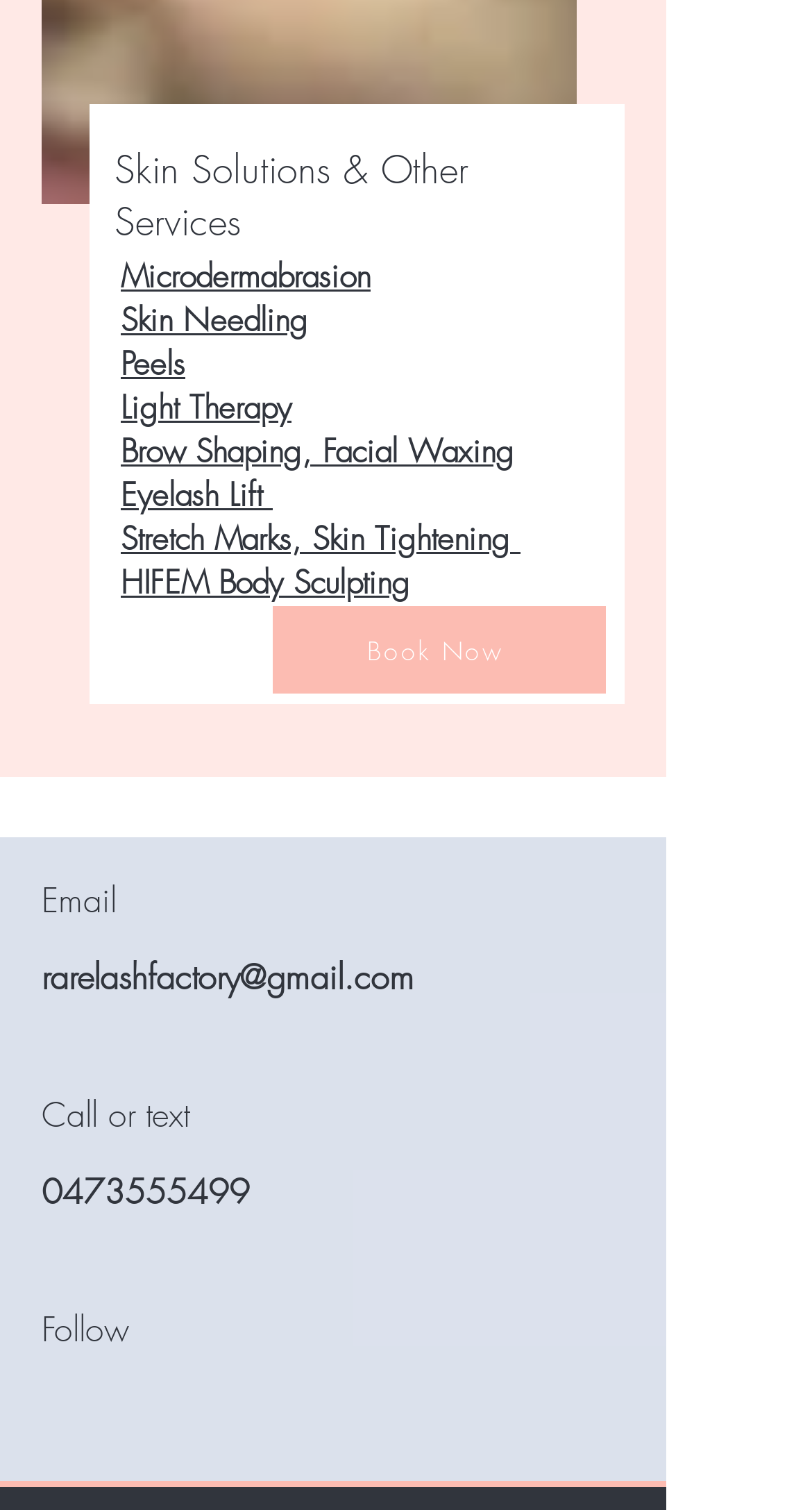Identify the bounding box coordinates of the specific part of the webpage to click to complete this instruction: "Contact via email".

[0.051, 0.632, 0.51, 0.663]